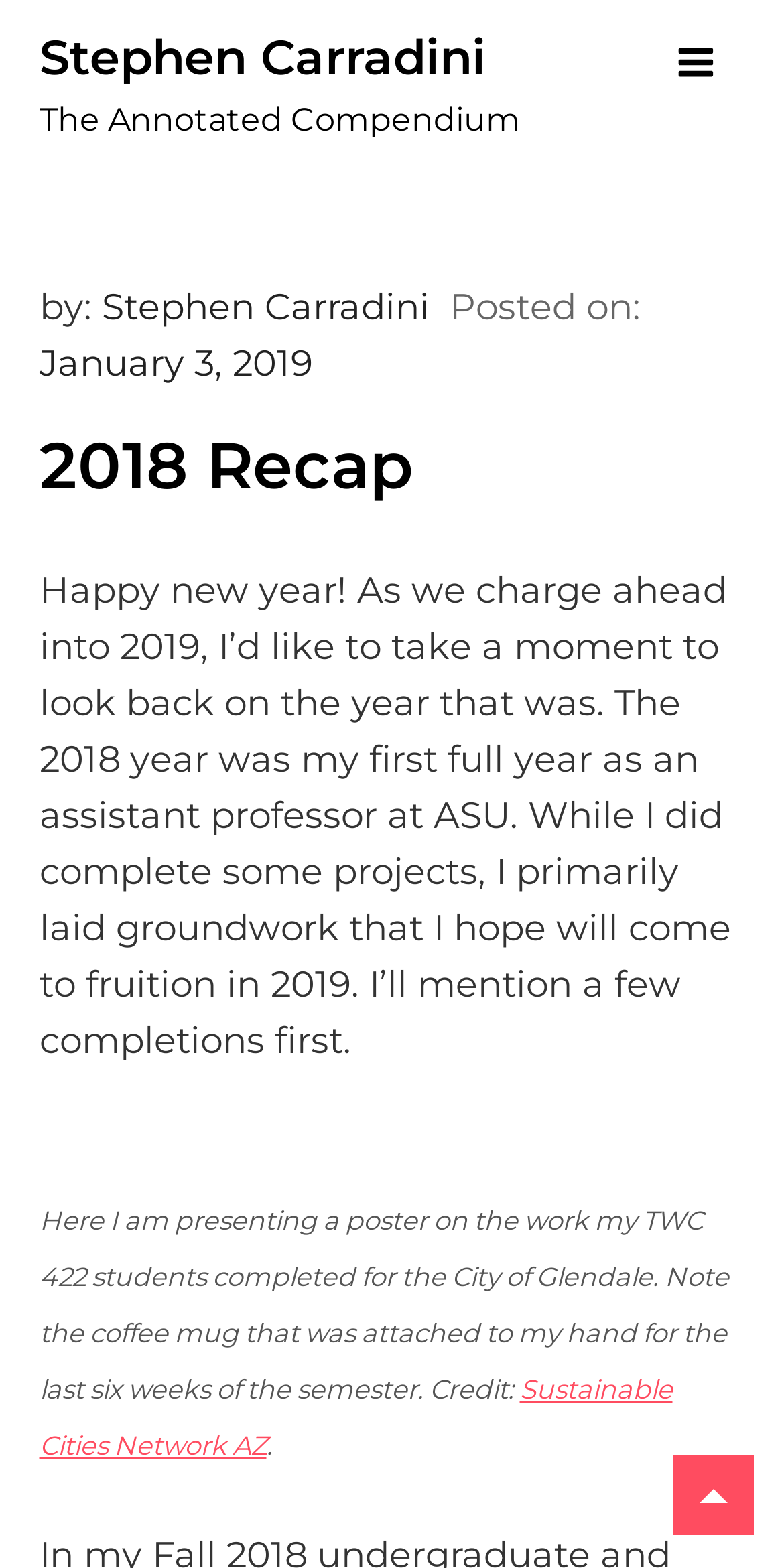What is the author's profession?
Based on the image, respond with a single word or phrase.

assistant professor